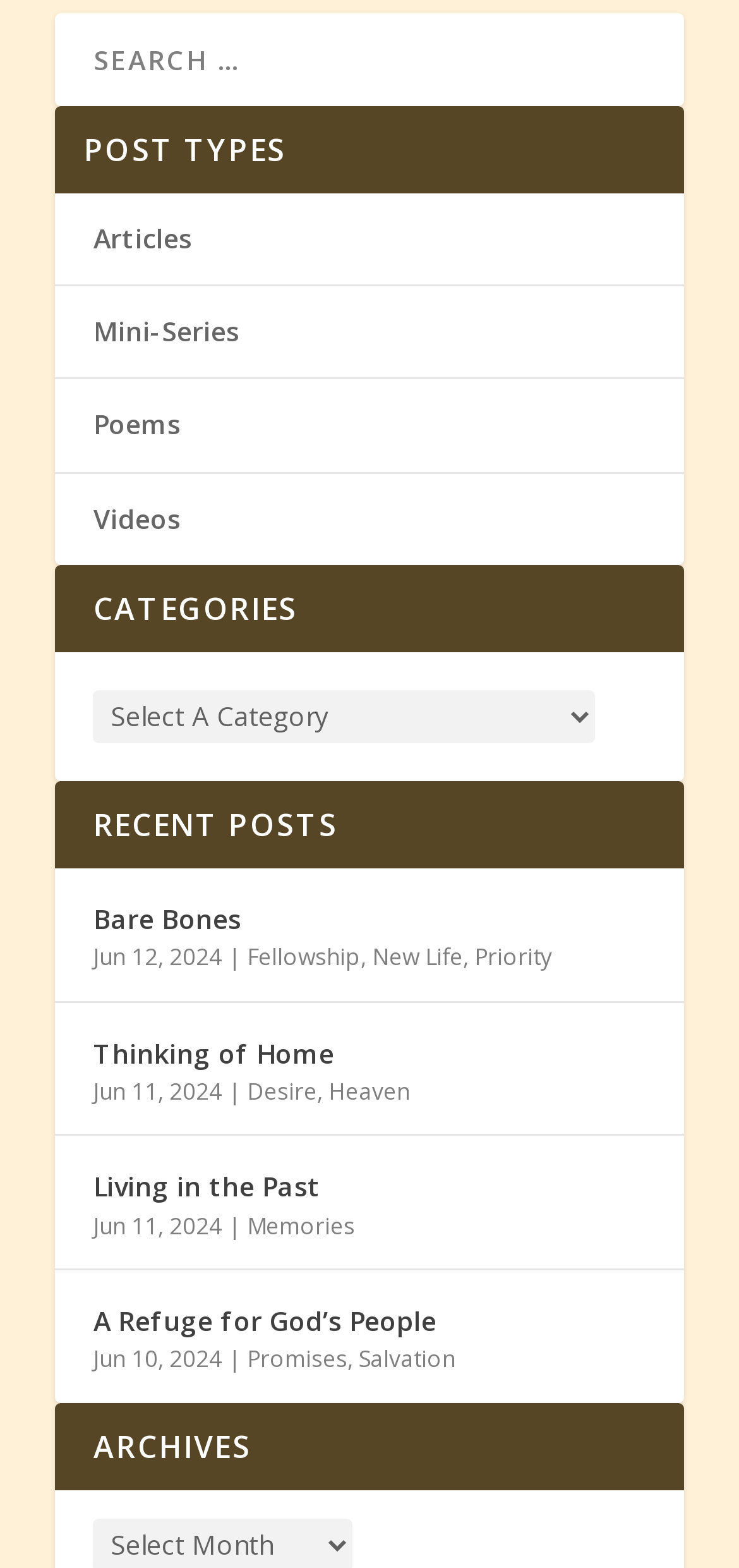Identify the bounding box of the HTML element described as: "Living in the Past".

[0.126, 0.743, 0.434, 0.772]